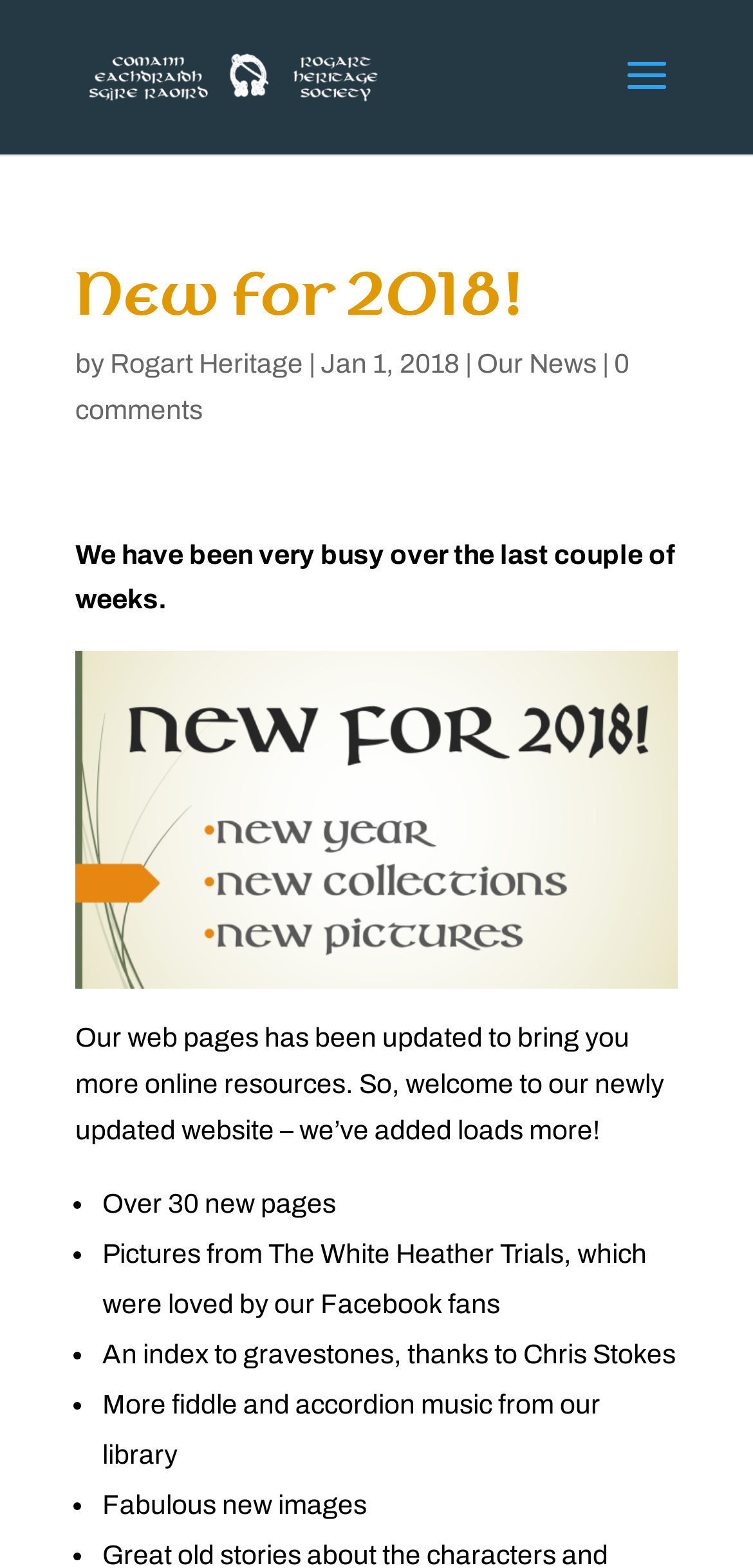Determine the bounding box for the HTML element described here: "alt="Rogart Heritage Society Website"". The coordinates should be given as [left, top, right, bottom] with each number being a float between 0 and 1.

[0.108, 0.037, 0.508, 0.059]